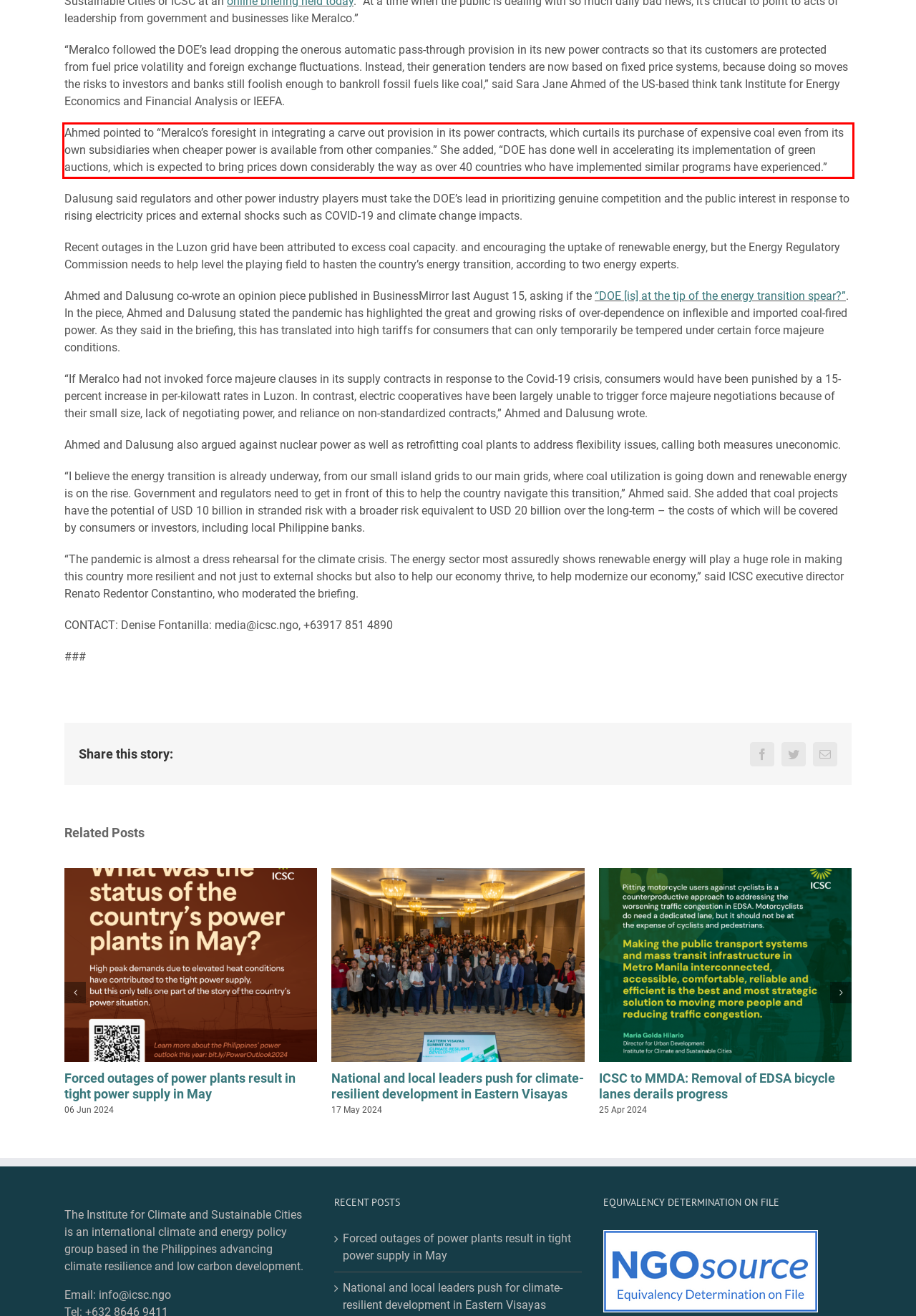Analyze the screenshot of a webpage where a red rectangle is bounding a UI element. Extract and generate the text content within this red bounding box.

Ahmed pointed to “Meralco’s foresight in integrating a carve out provision in its power contracts, which curtails its purchase of expensive coal even from its own subsidiaries when cheaper power is available from other companies.” She added, “DOE has done well in accelerating its implementation of green auctions, which is expected to bring prices down considerably the way as over 40 countries who have implemented similar programs have experienced.”